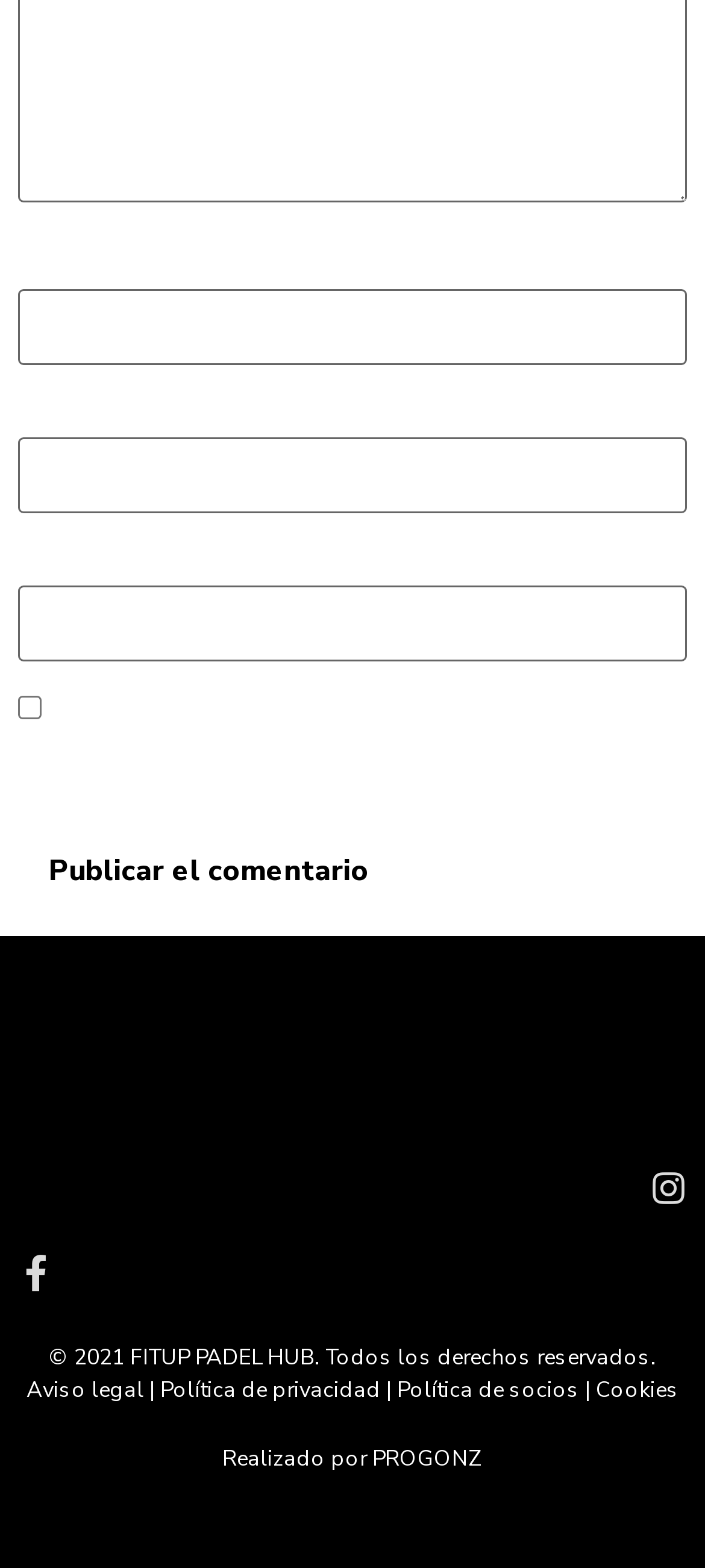Based on the image, provide a detailed and complete answer to the question: 
Who developed the website?

The StaticText element with the text 'Realizado por' is followed by a link element with the text 'PROGONZ', indicating that PROGONZ is the developer or creator of the website.